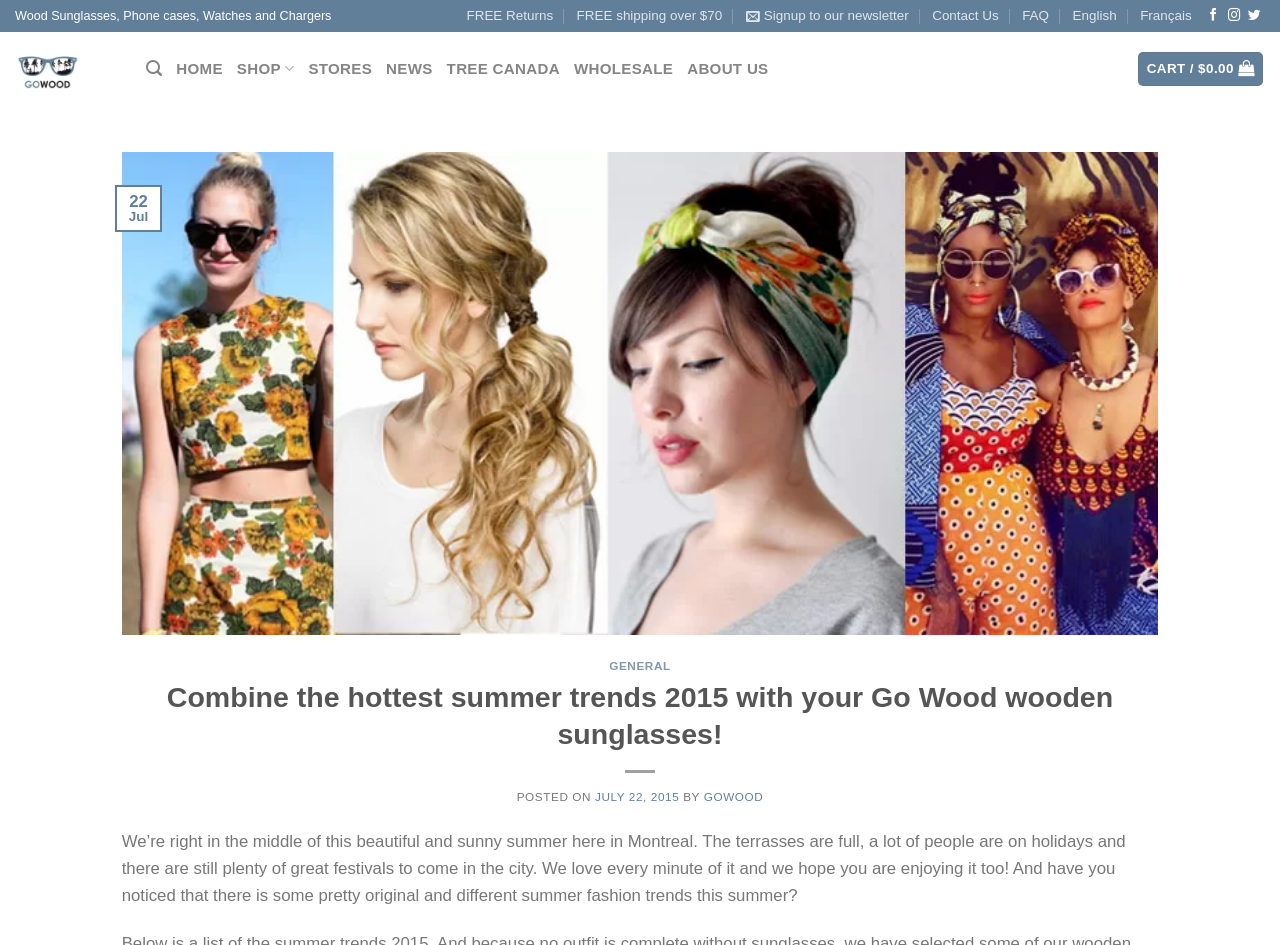Summarize the webpage with intricate details.

The webpage is about summer trends in 2015, specifically showcasing wooden sunglasses that match the hottest trends. At the top, there is a header section with links to various pages, including "FREE Returns", "FREE shipping over $70", "Signup to our newsletter", "Contact Us", "FAQ", and language options. Below this, there are social media links to follow the brand on Facebook, Instagram, and Twitter.

On the left side, there is a navigation menu with links to "GOWOOD", "HOME", "SHOP", "STORES", "NEWS", "TREE CANADA", "WHOLESALE", "ABOUT US", and "CART". The "GOWOOD" link has a logo image next to it.

The main content area is divided into two sections. The top section has a large image with the title "summer trends 2015" and a table with the date "22 Jul" below it. The bottom section has a heading "GENERAL" and a subheading that describes the content of the page, which is about combining summer trends with Go Wood wooden sunglasses. Below this, there is a paragraph of text that talks about enjoying the summer season in Montreal and noticing the original and different summer fashion trends.

At the bottom of the page, there is a section with the post details, including the date "JULY 22, 2015" and the author "GOWOOD".